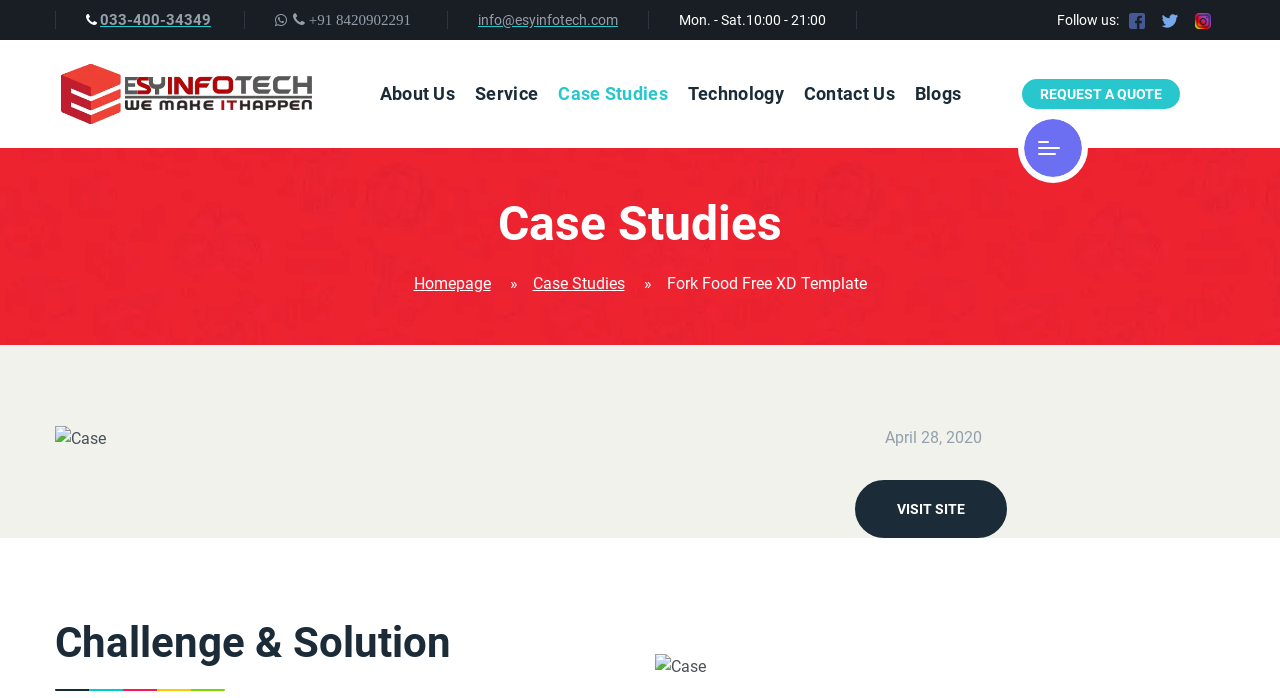What is the phone number for customer support?
Using the picture, provide a one-word or short phrase answer.

+91 8420902291